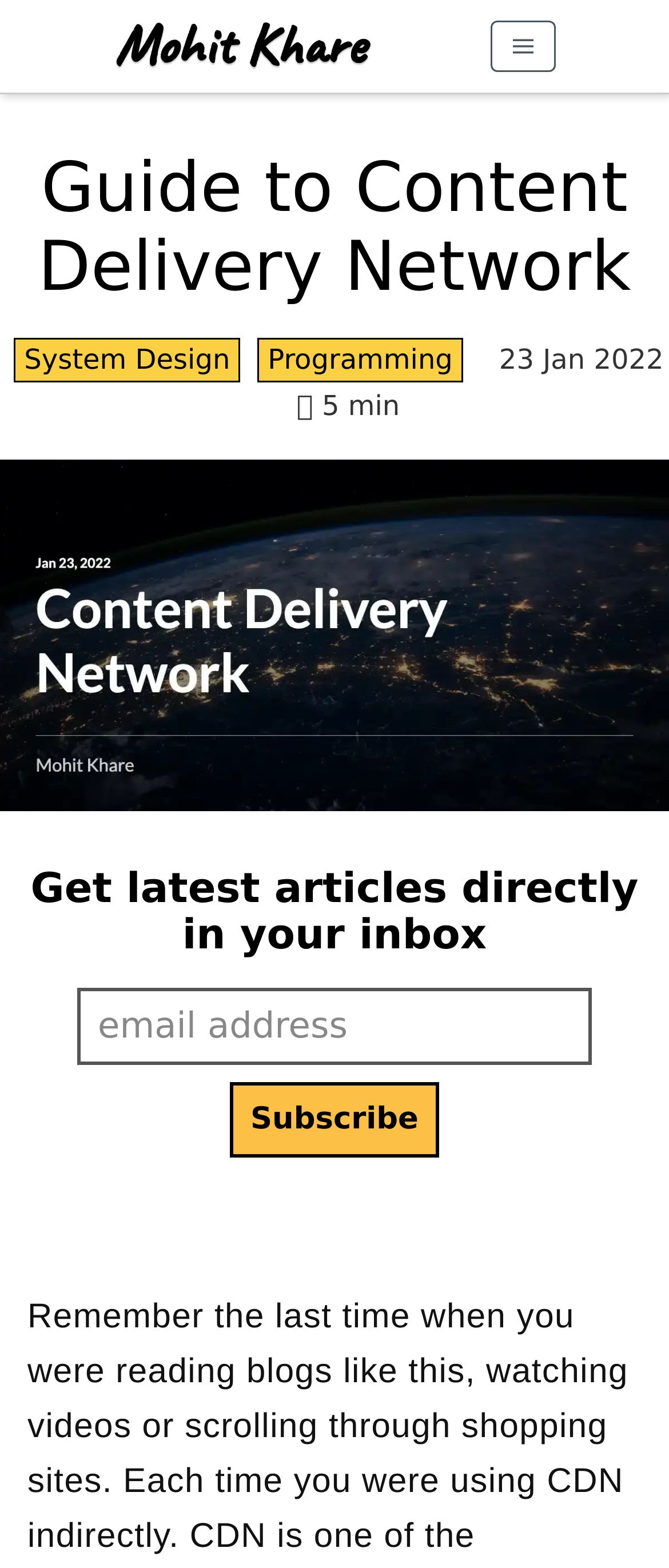Describe every aspect of the webpage comprehensively.

The webpage is a guide to Content Delivery Network (CDN), with a header section at the top featuring a logo of "Mohit Khare" on the left and a "Menu" button on the right. Below the header, there is a title "Guide to Content Delivery Network" in a large font. 

On the top-left side, there are two links, "System Design" and "Programming", placed side by side. On the top-right side, there are two pieces of text, "23 Jan 2022" and "⏱️ 5 min", indicating the date and reading time of the article, respectively.

Below the title, there is a large image related to the topic of CDN, taking up most of the width of the page. 

Further down, there is a section with a text "Get latest articles directly in your inbox" and a form to subscribe to a newsletter. The form consists of a text box to enter an "Email Address" and a "Subscribe" button.

Finally, at the bottom of the page, there is a paragraph of text that starts with "Remember the last time when you were reading blogs like this, watching videos or scrolling through shopping sites. Each time you were using CDN indirectly. CDN is one of the...".